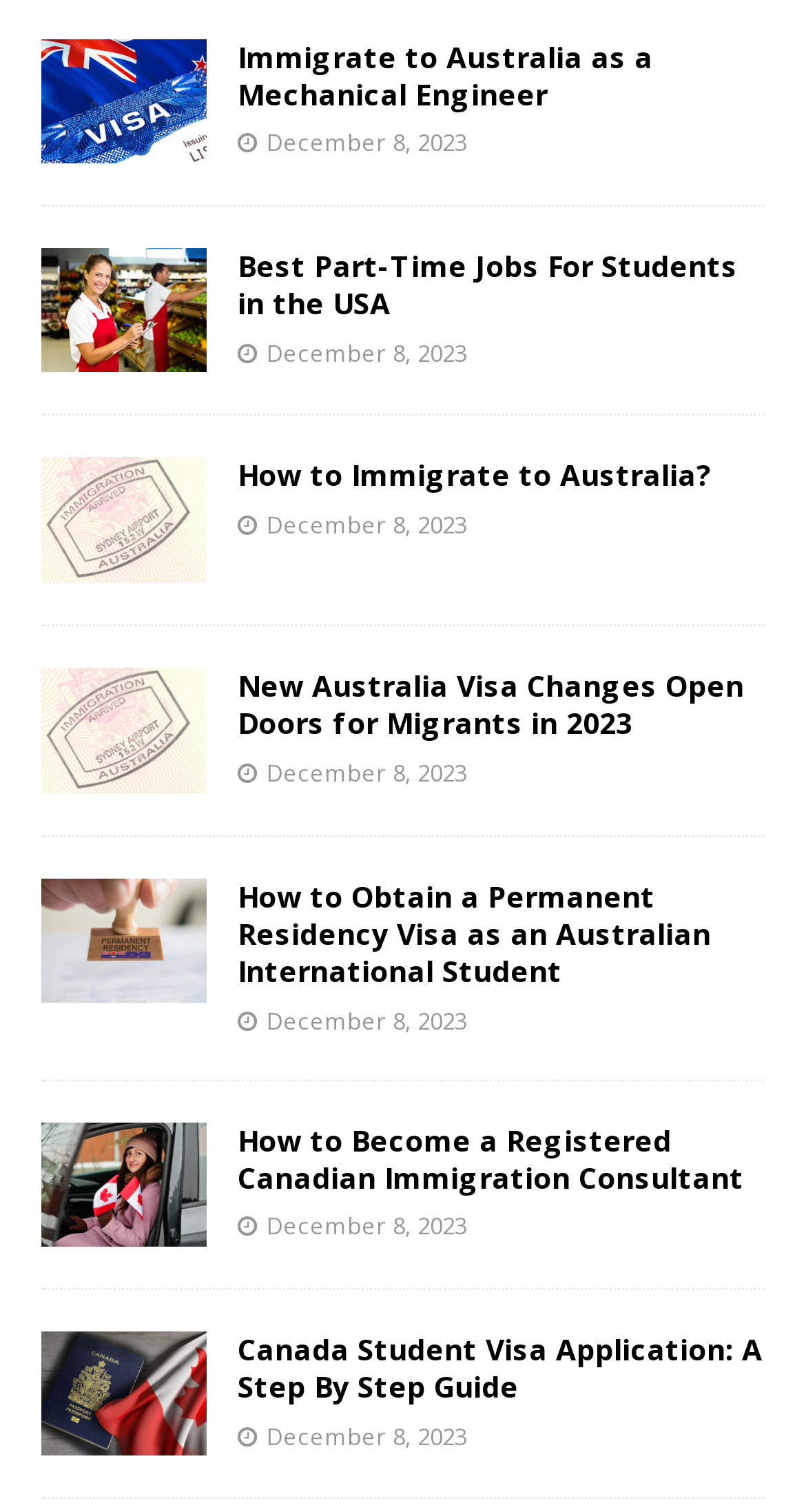Highlight the bounding box coordinates of the region I should click on to meet the following instruction: "Click on the link to immigrate to Australia as a Mechanical Engineer".

[0.051, 0.026, 0.256, 0.108]